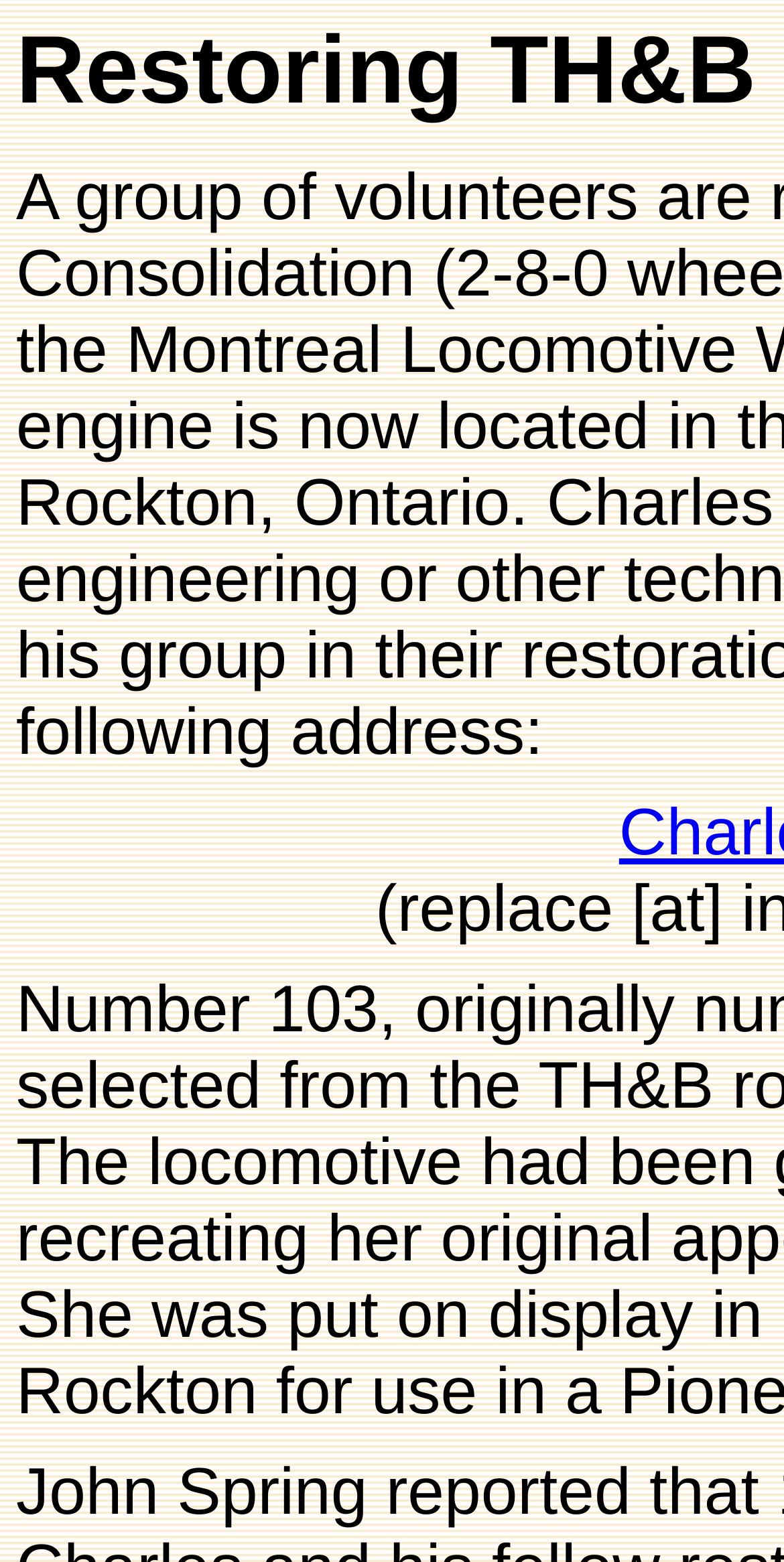Identify the main heading from the webpage and provide its text content.

Restoring TH&B Consolidation #103